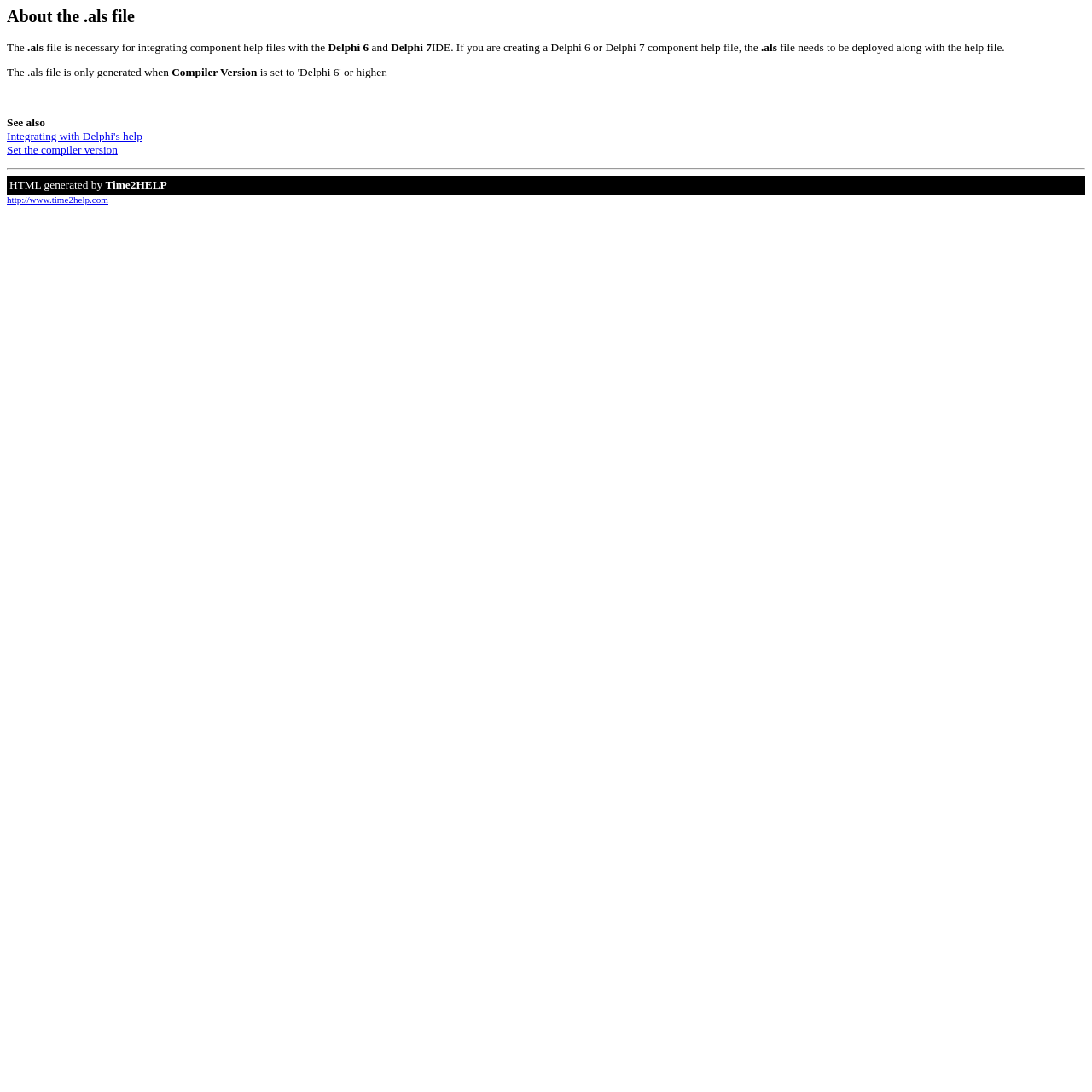Refer to the image and provide an in-depth answer to the question: 
What is the link 'Integrating with Delphi's help' related to?

The link 'Integrating with Delphi's help' is likely related to the process of integrating help files with the Delphi IDE, which is the main topic of the webpage.